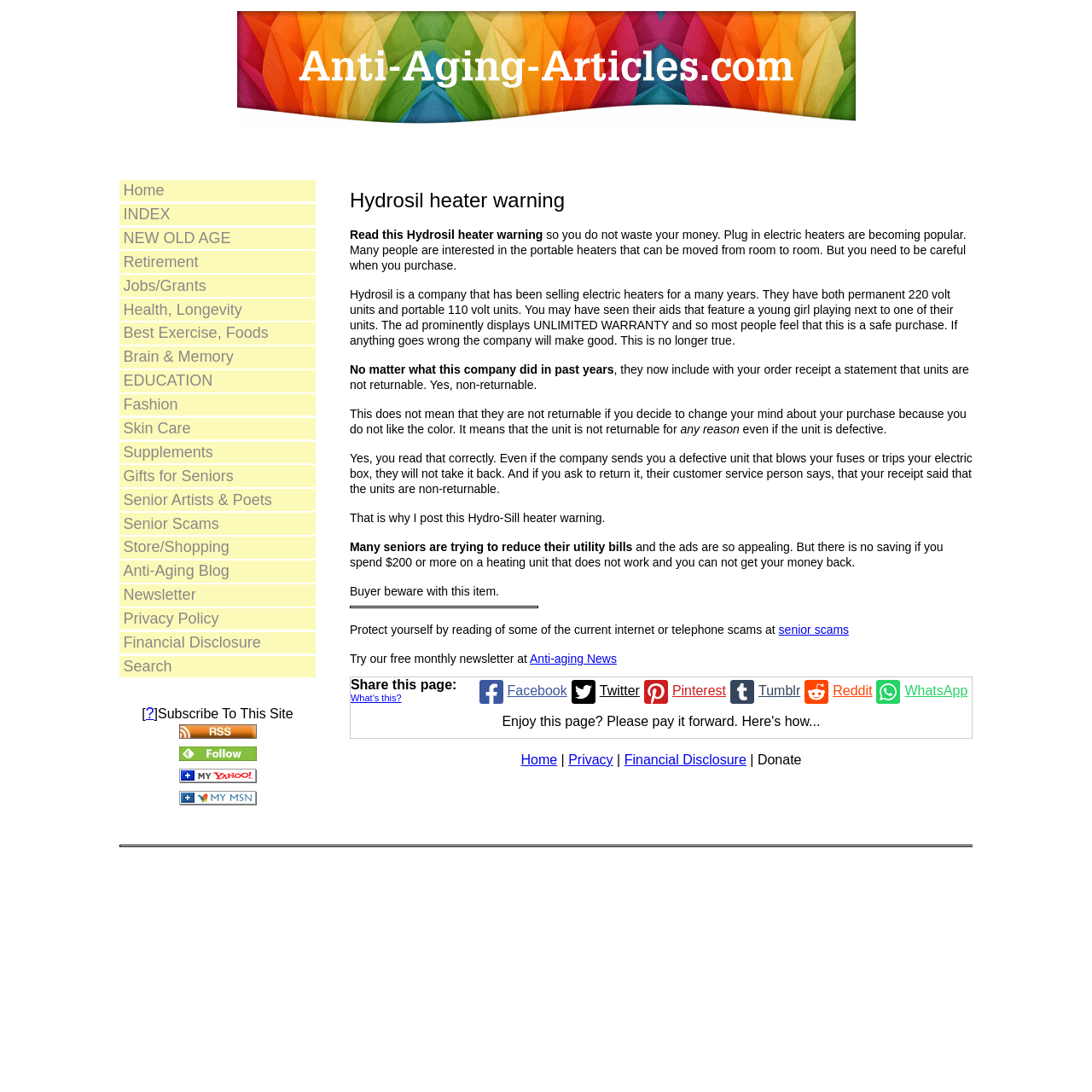Find the bounding box of the UI element described as follows: "Financial Disclosure".

[0.109, 0.579, 0.289, 0.599]